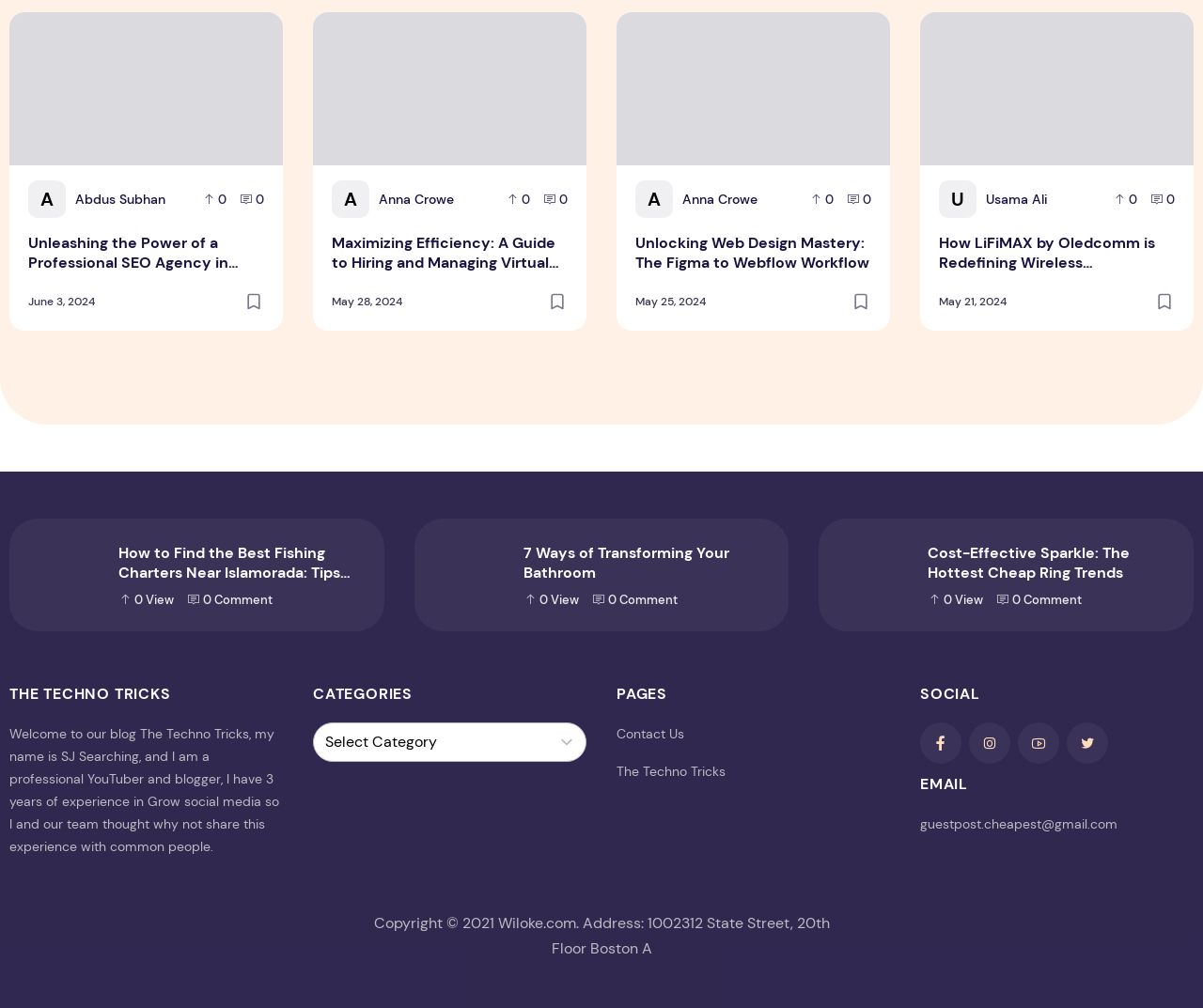Please locate the bounding box coordinates of the region I need to click to follow this instruction: "View the article 'Unleashing the Power of a Professional SEO Agency in Dubai'".

[0.008, 0.012, 0.235, 0.329]